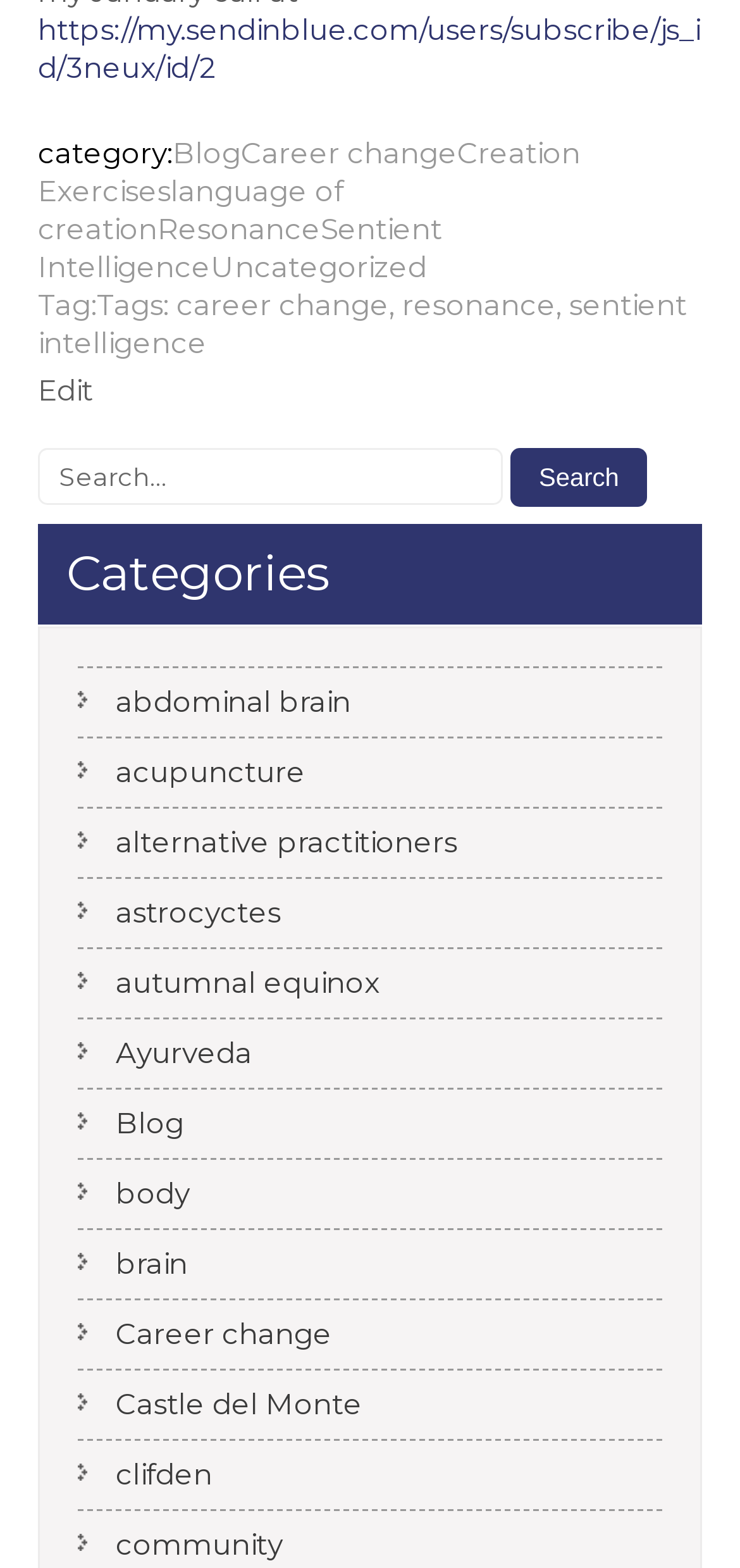Is there a footer section on the page?
From the screenshot, provide a brief answer in one word or phrase.

Yes